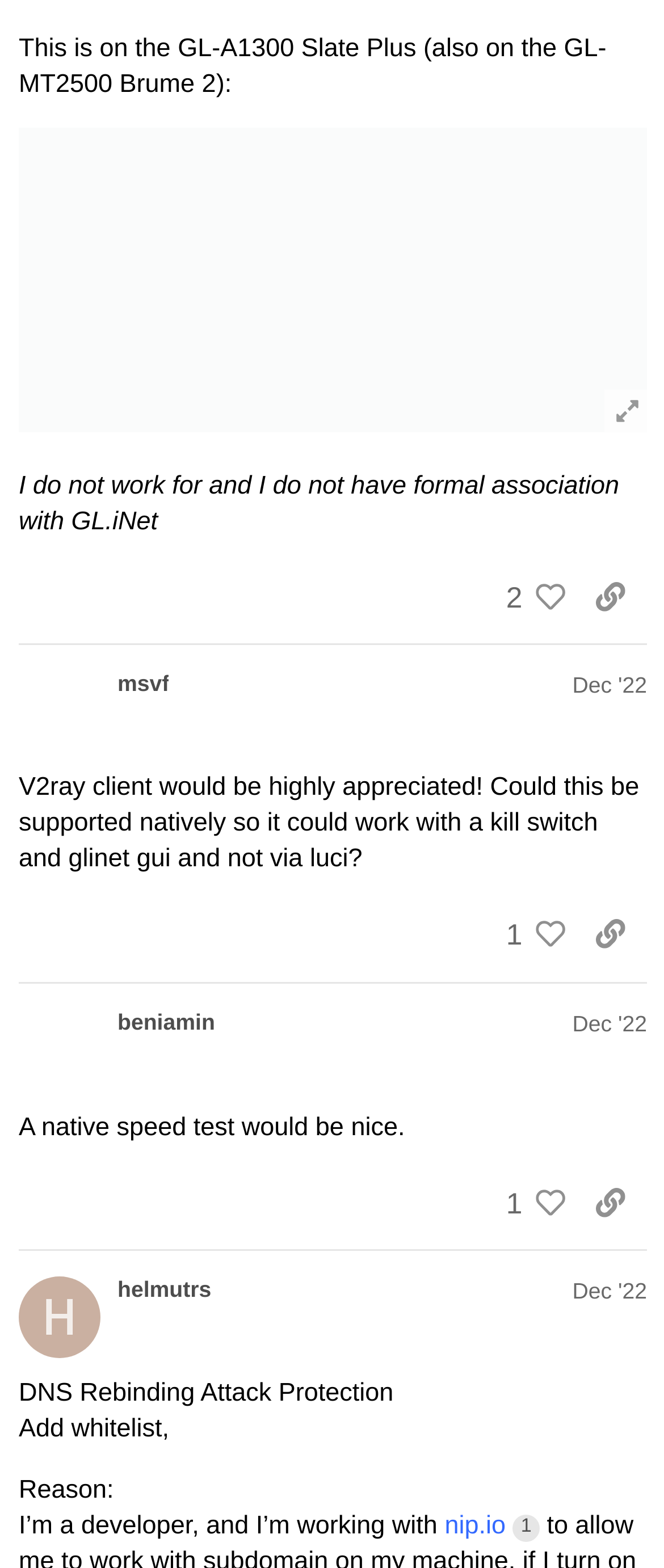Determine the coordinates of the bounding box that should be clicked to complete the instruction: "Copy a link to this post to clipboard". The coordinates should be represented by four float numbers between 0 and 1: [left, top, right, bottom].

[0.864, 0.435, 0.974, 0.477]